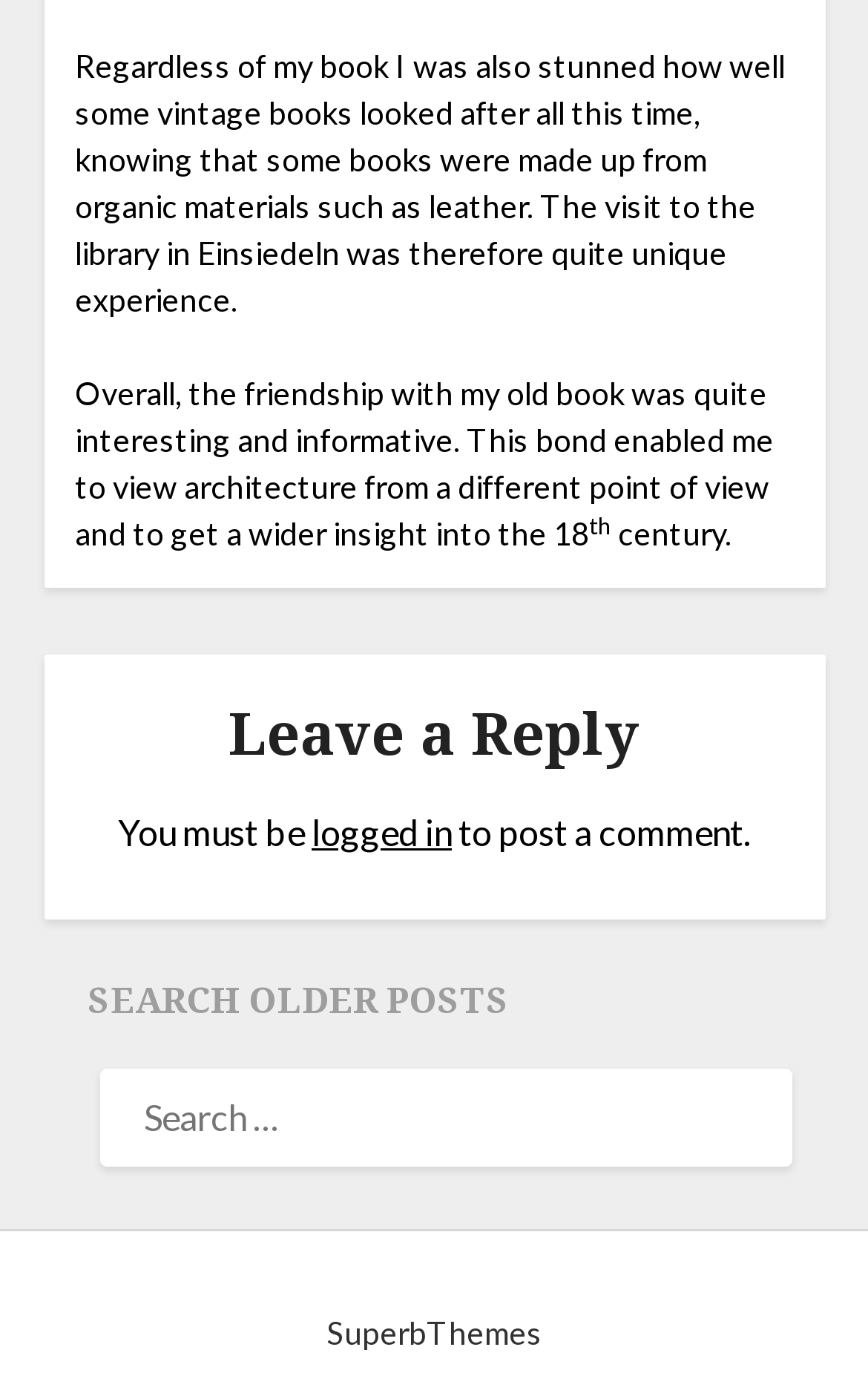What is the name of the theme provider?
Give a detailed and exhaustive answer to the question.

The footer of the webpage credits the theme provider as SuperbThemes, which is a link to the provider's website.